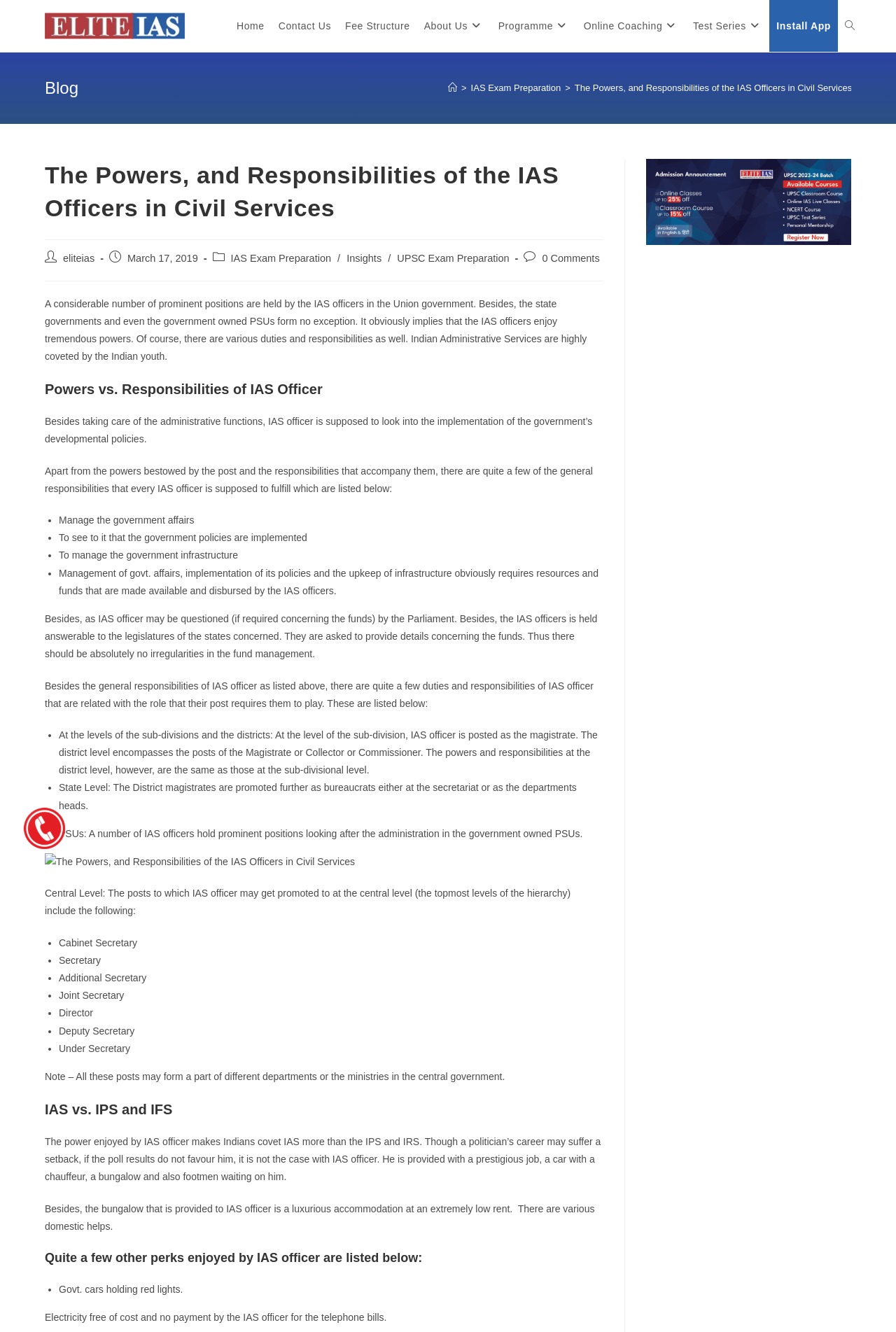Respond with a single word or phrase:
What are the responsibilities of an IAS officer?

Manage government affairs